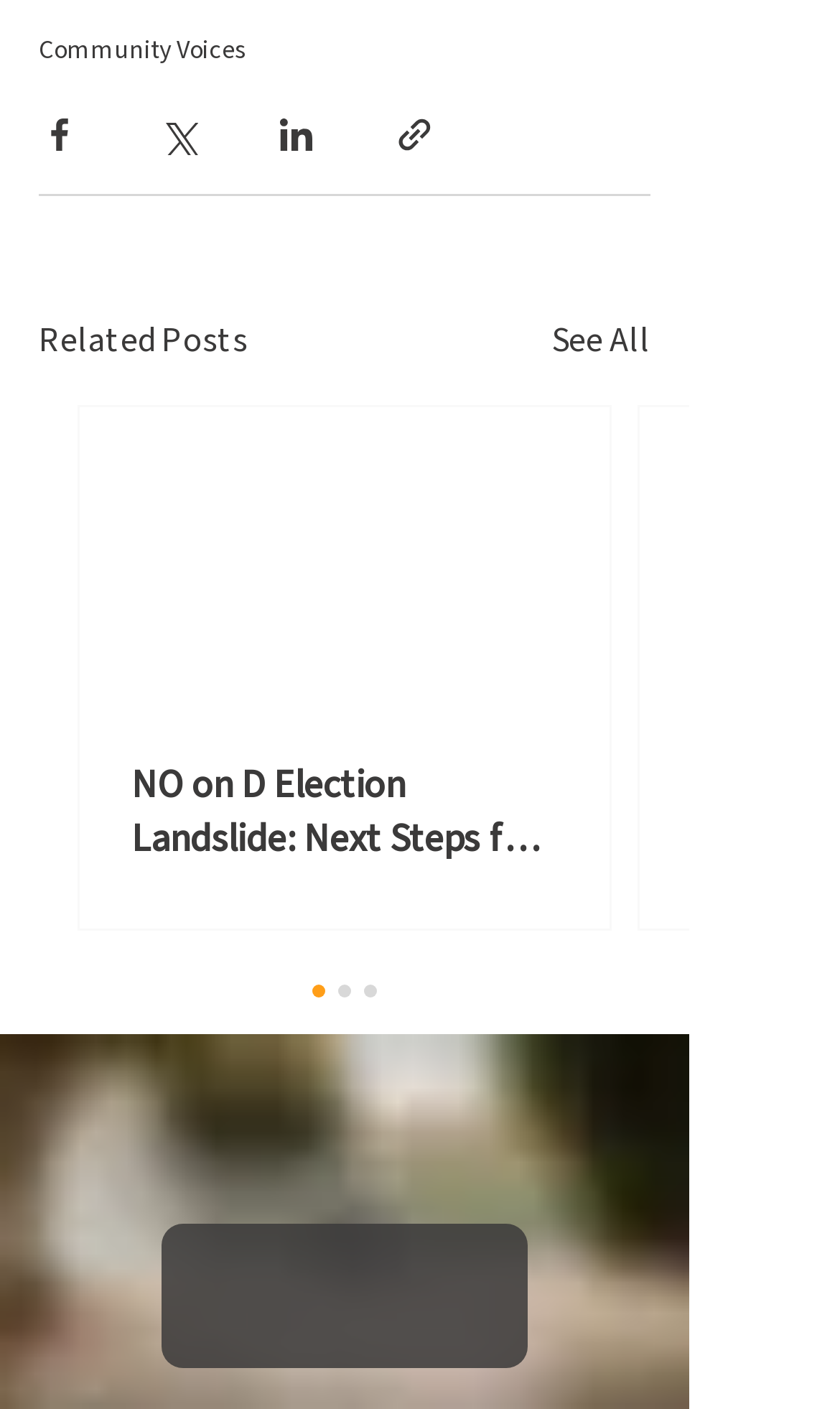Can you show the bounding box coordinates of the region to click on to complete the task described in the instruction: "See all related posts"?

[0.656, 0.224, 0.774, 0.26]